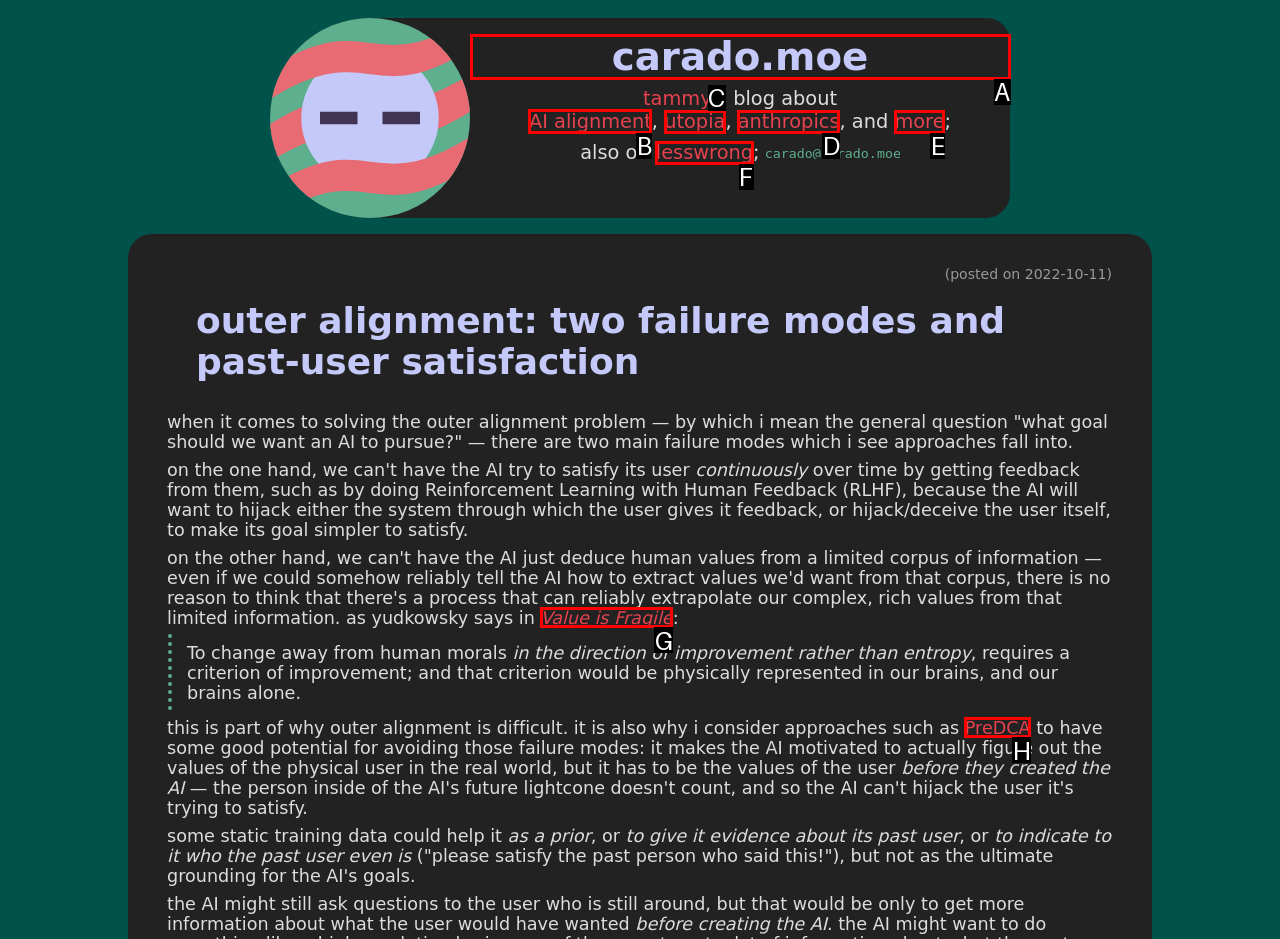Which lettered option should be clicked to perform the following task: read the post about AI alignment
Respond with the letter of the appropriate option.

B